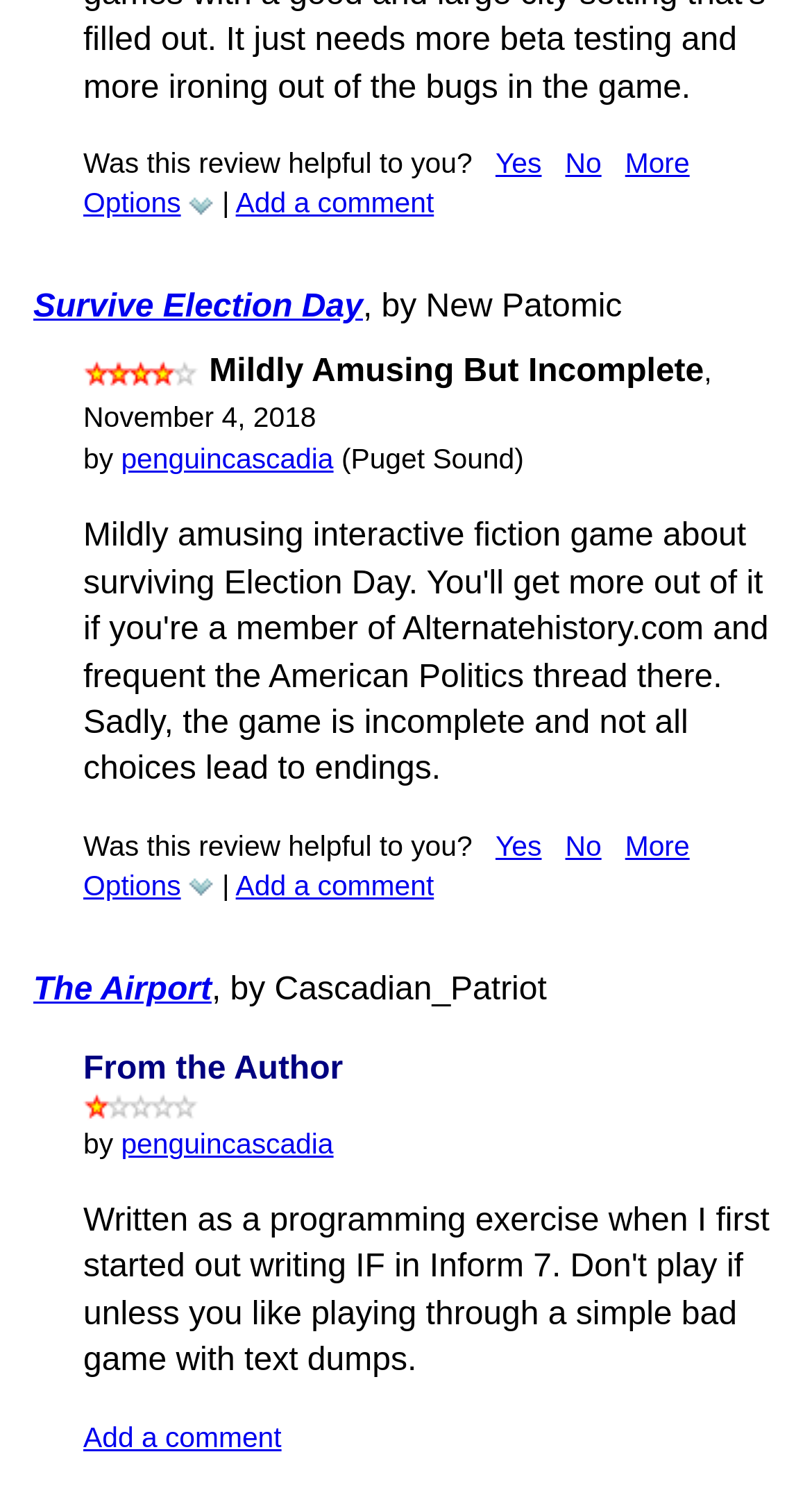How many options are available to respond to the review 'Mildly Amusing But Incomplete'?
Using the picture, provide a one-word or short phrase answer.

3